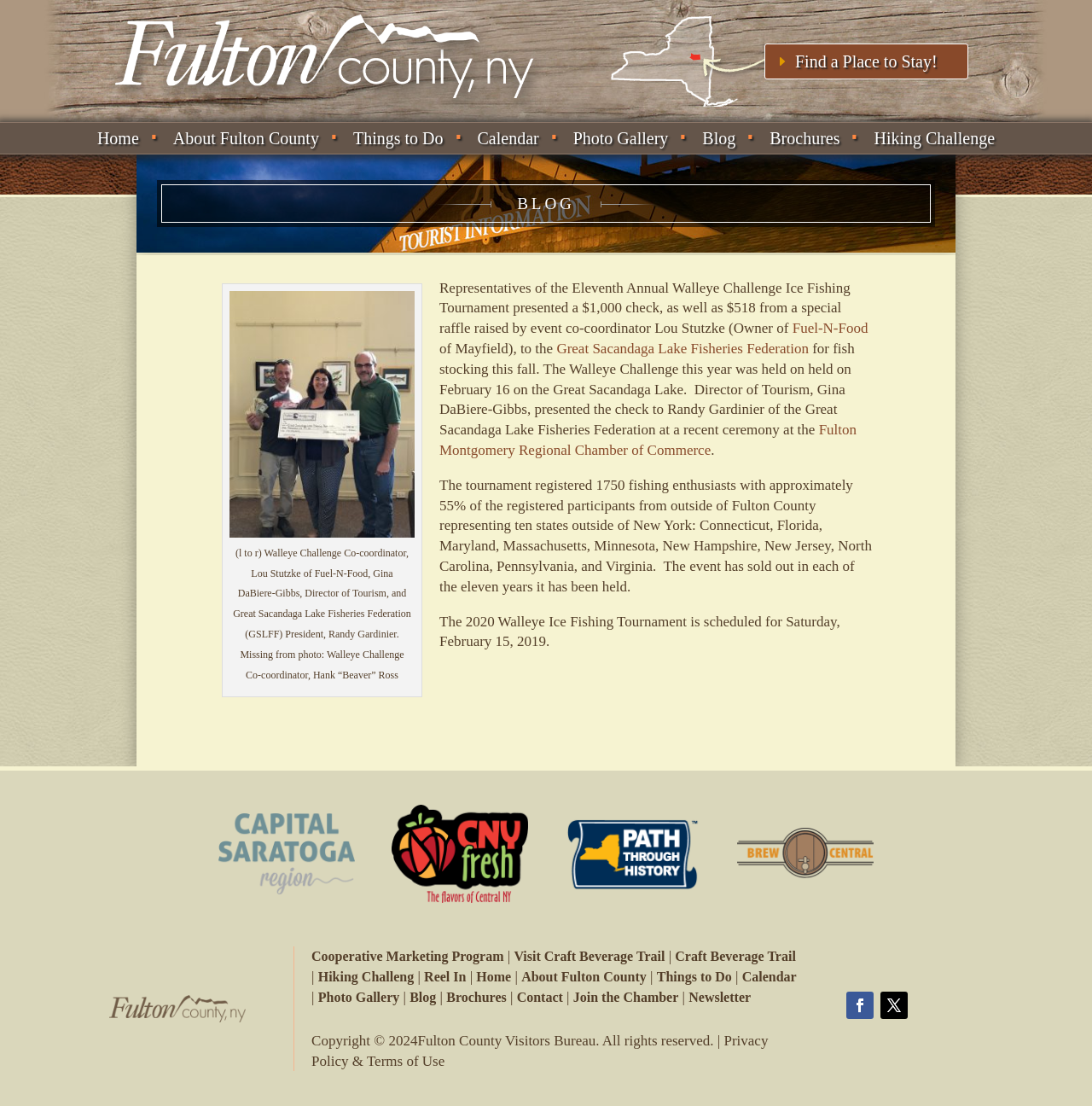Determine the bounding box of the UI element mentioned here: "Find a Place to Stay!". The coordinates must be in the format [left, top, right, bottom] with values ranging from 0 to 1.

[0.7, 0.039, 0.886, 0.072]